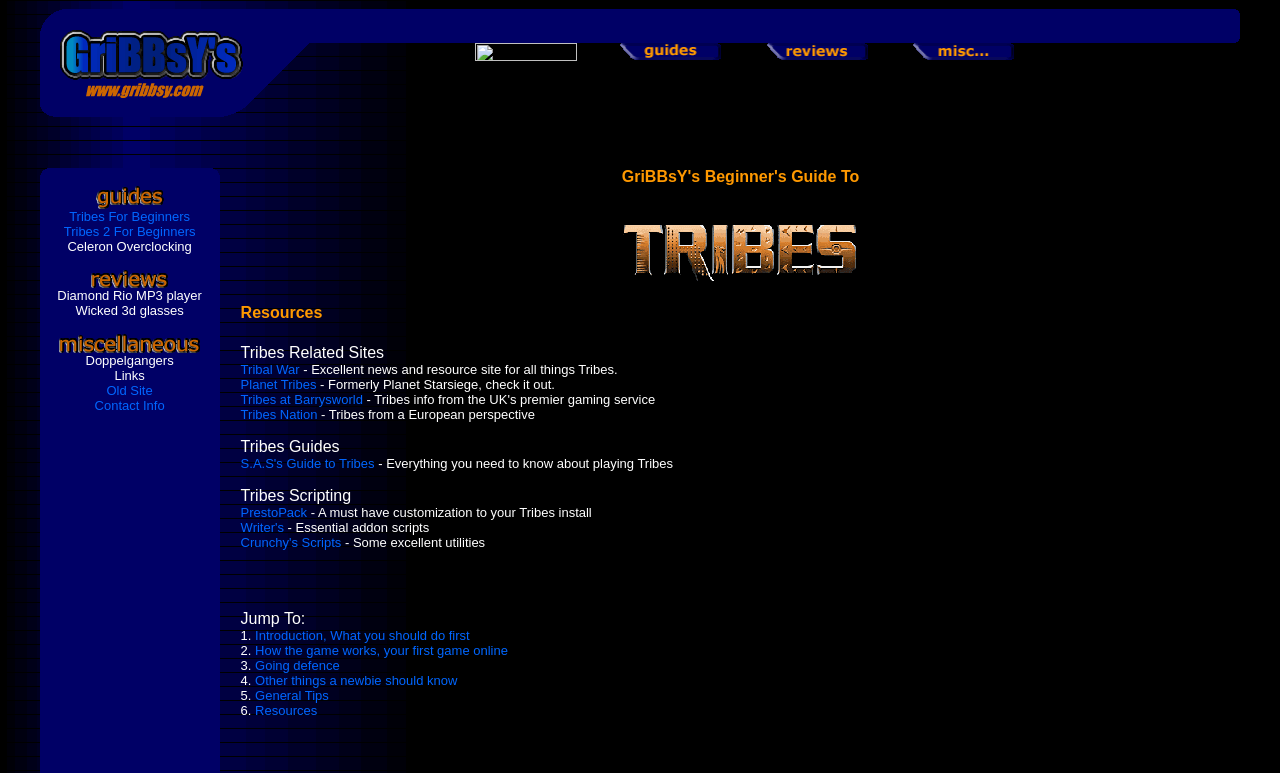What type of content is available in the 'Resources' section?
Based on the image, respond with a single word or phrase.

Tribes-related sites and guides